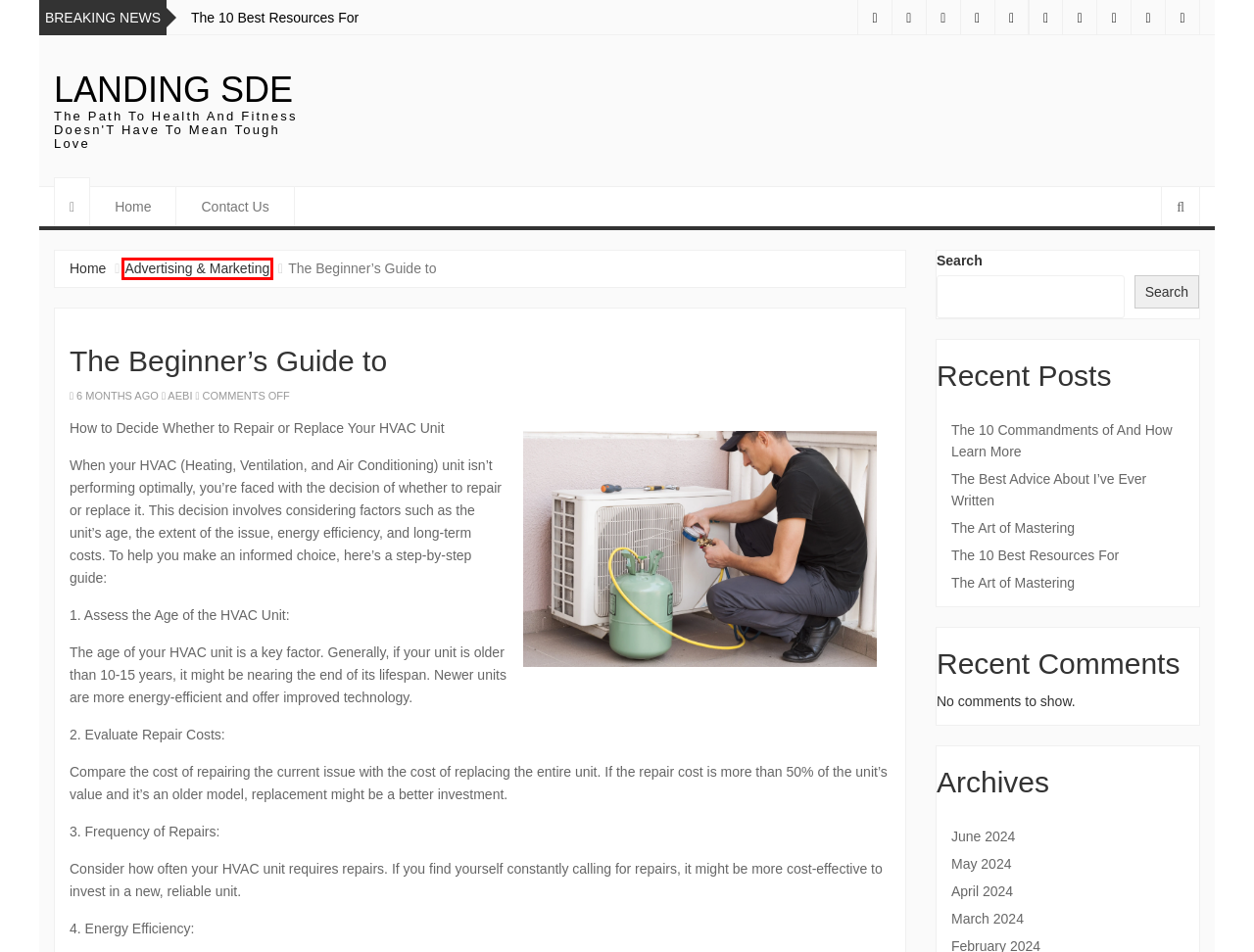Look at the screenshot of a webpage with a red bounding box and select the webpage description that best corresponds to the new page after clicking the element in the red box. Here are the options:
A. March 2024 – Landing Sde
B. April 2024 – Landing Sde
C. Landing Sde – The Path To Health And Fitness Doesn'T Have To Mean Tough Love
D. Advertising & Marketing – Landing Sde
E. The Art of Mastering – Landing Sde
F. May 2024 – Landing Sde
G. The 10 Best Resources For – Landing Sde
H. June 2024 – Landing Sde

D